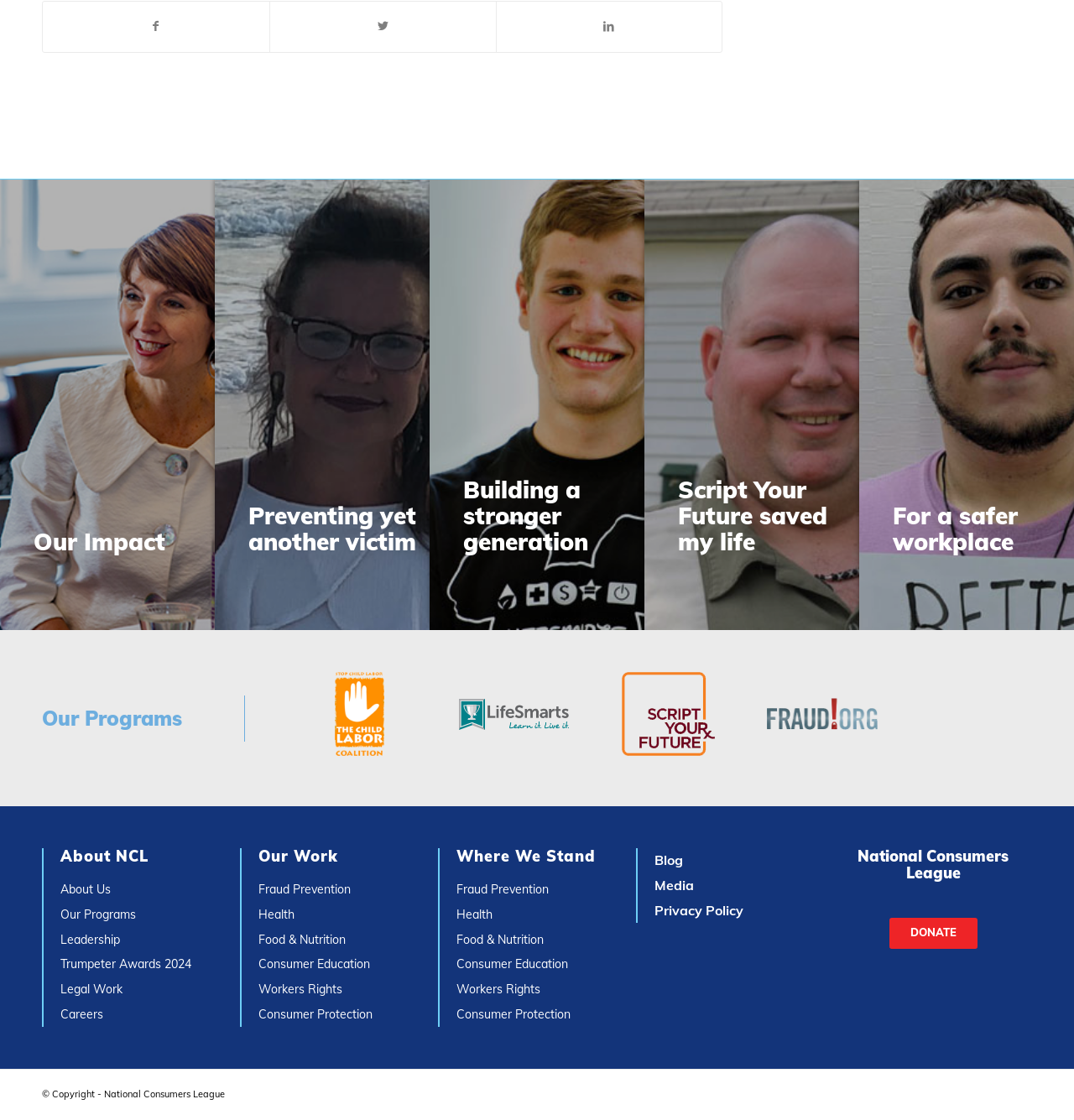How many social media platforms can be shared?
Look at the screenshot and provide an in-depth answer.

I counted the number of social media links at the top of the webpage, which are 'Share on Facebook', 'Share on Twitter', and 'Share on LinkedIn', so there are 3 social media platforms that can be shared.